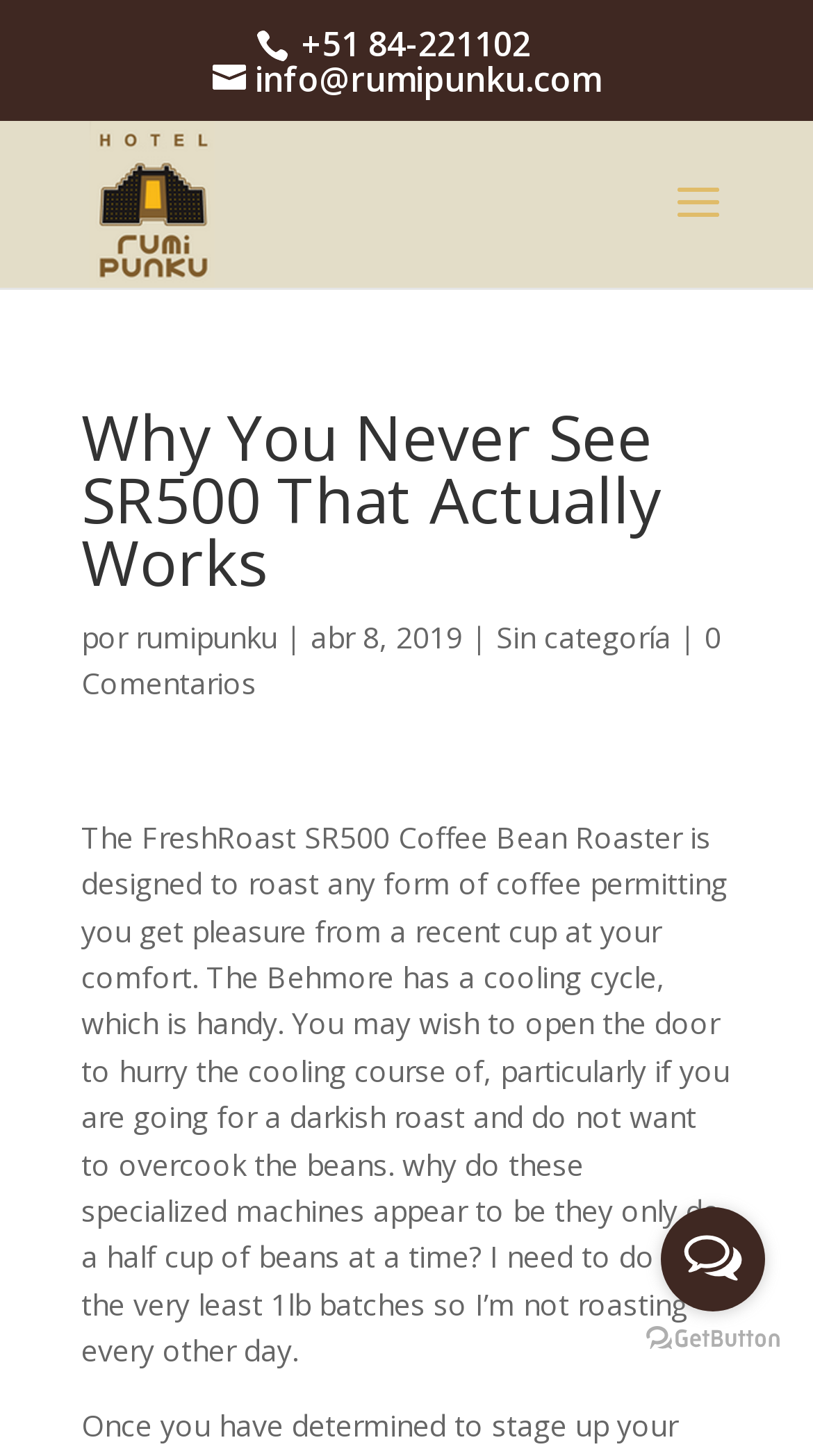How many comments are there on the article?
Please elaborate on the answer to the question with detailed information.

The number of comments on the article can be found at the bottom of the webpage, where it is written as '0 Comentarios'.